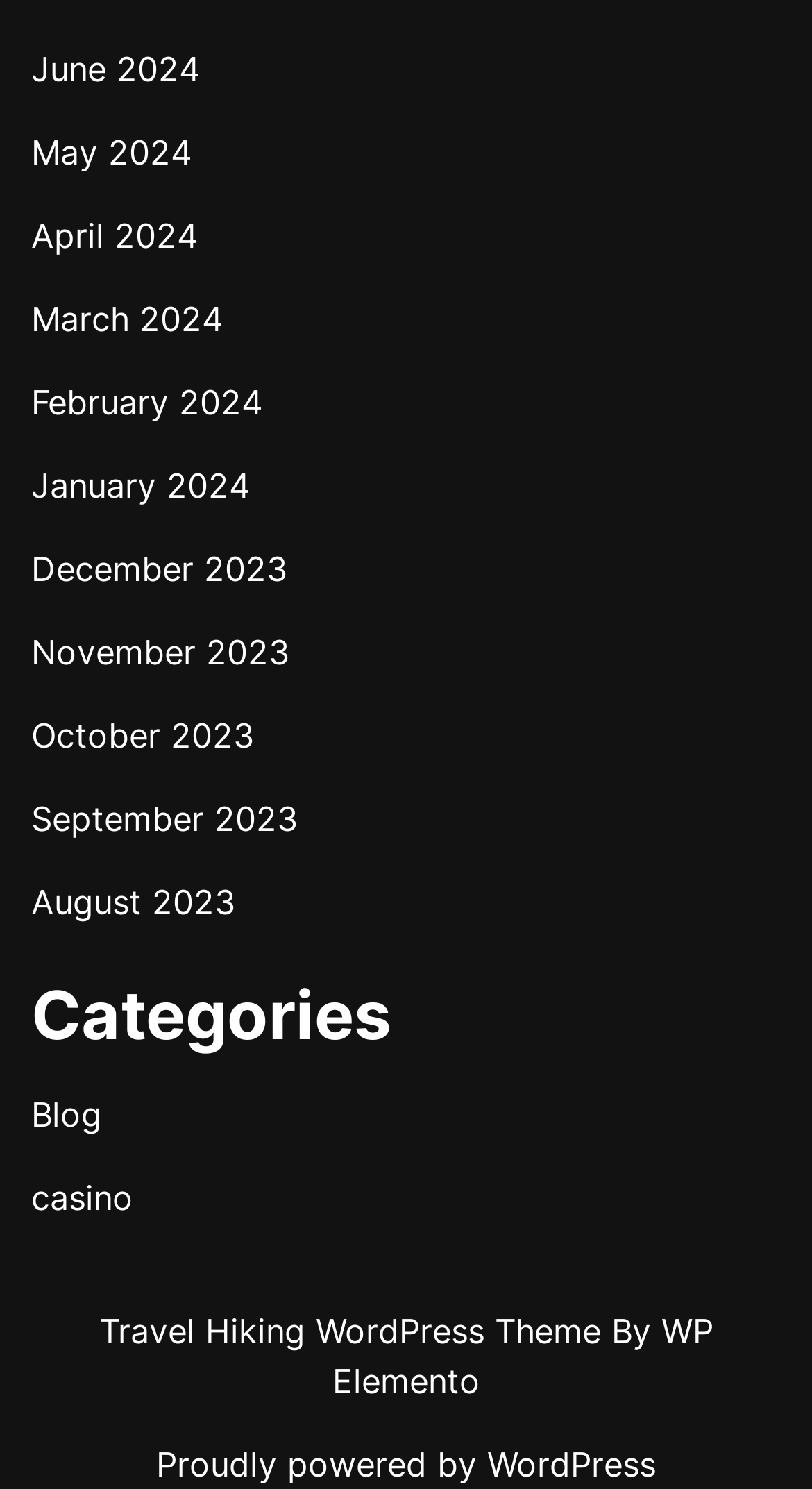Based on the image, provide a detailed and complete answer to the question: 
What is the theme of the webpage?

I found a link with the text 'Travel Hiking WordPress Theme', which suggests that the webpage is related to travel and hiking, and is built using a WordPress theme.